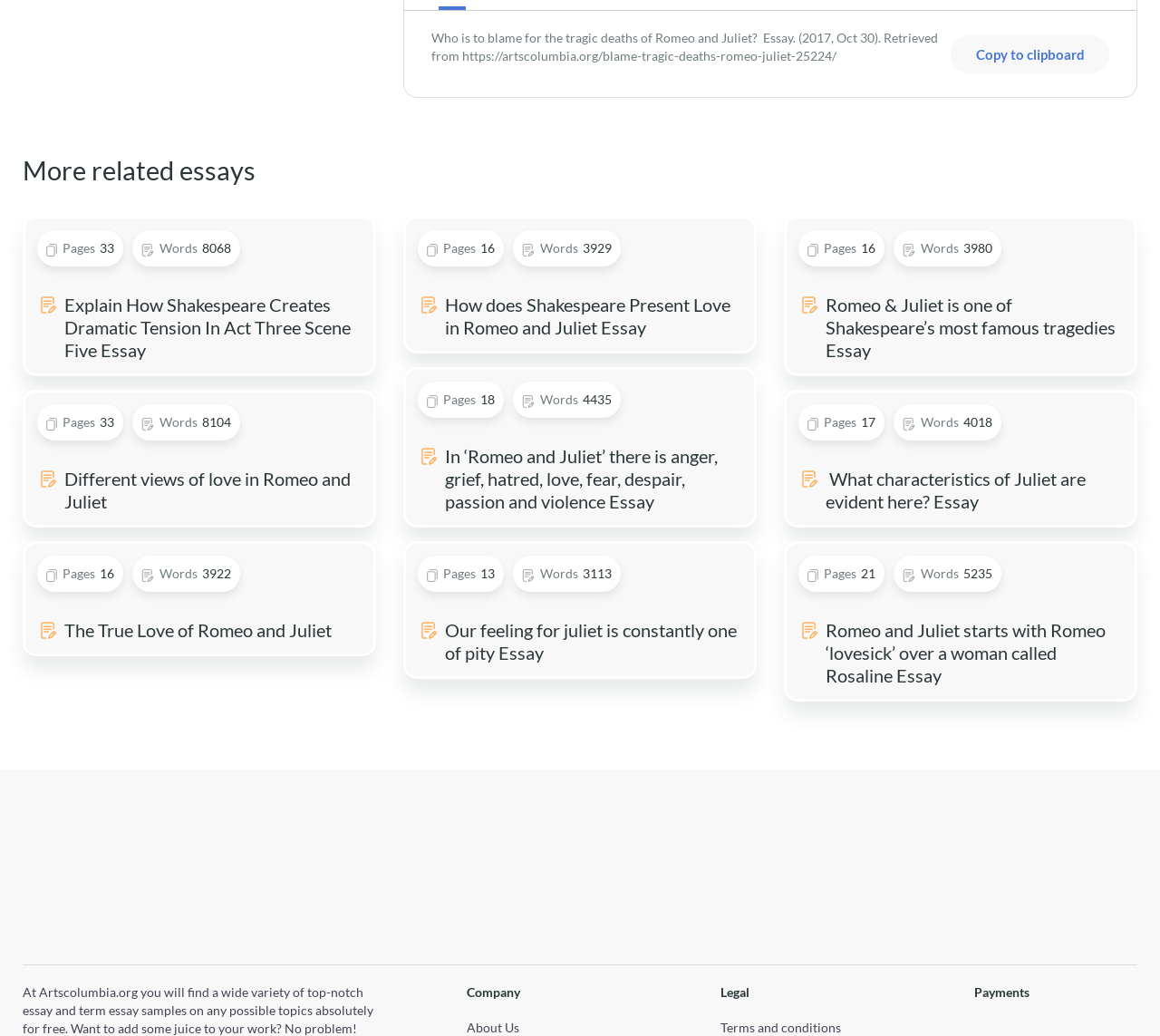Determine the coordinates of the bounding box for the clickable area needed to execute this instruction: "Read the Privacy Policy".

None